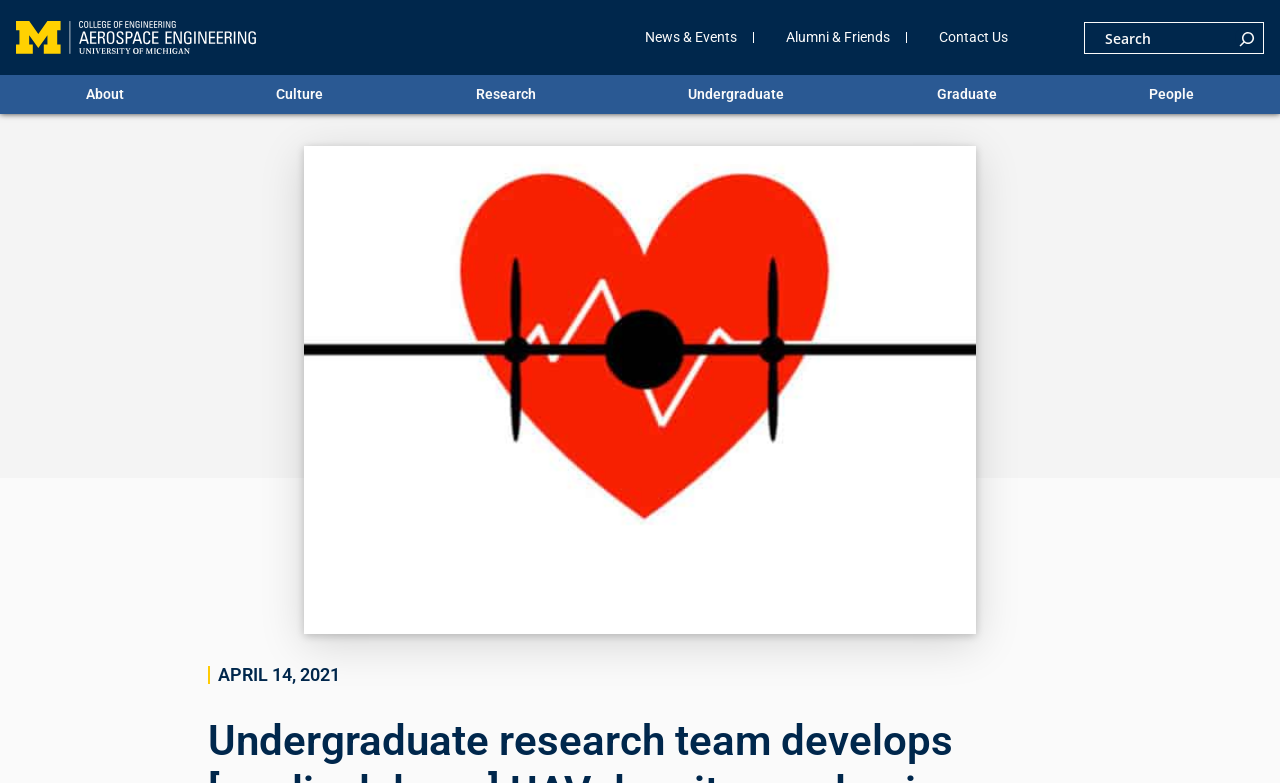Find the bounding box coordinates of the clickable area required to complete the following action: "Search for something".

[0.851, 0.034, 0.965, 0.062]